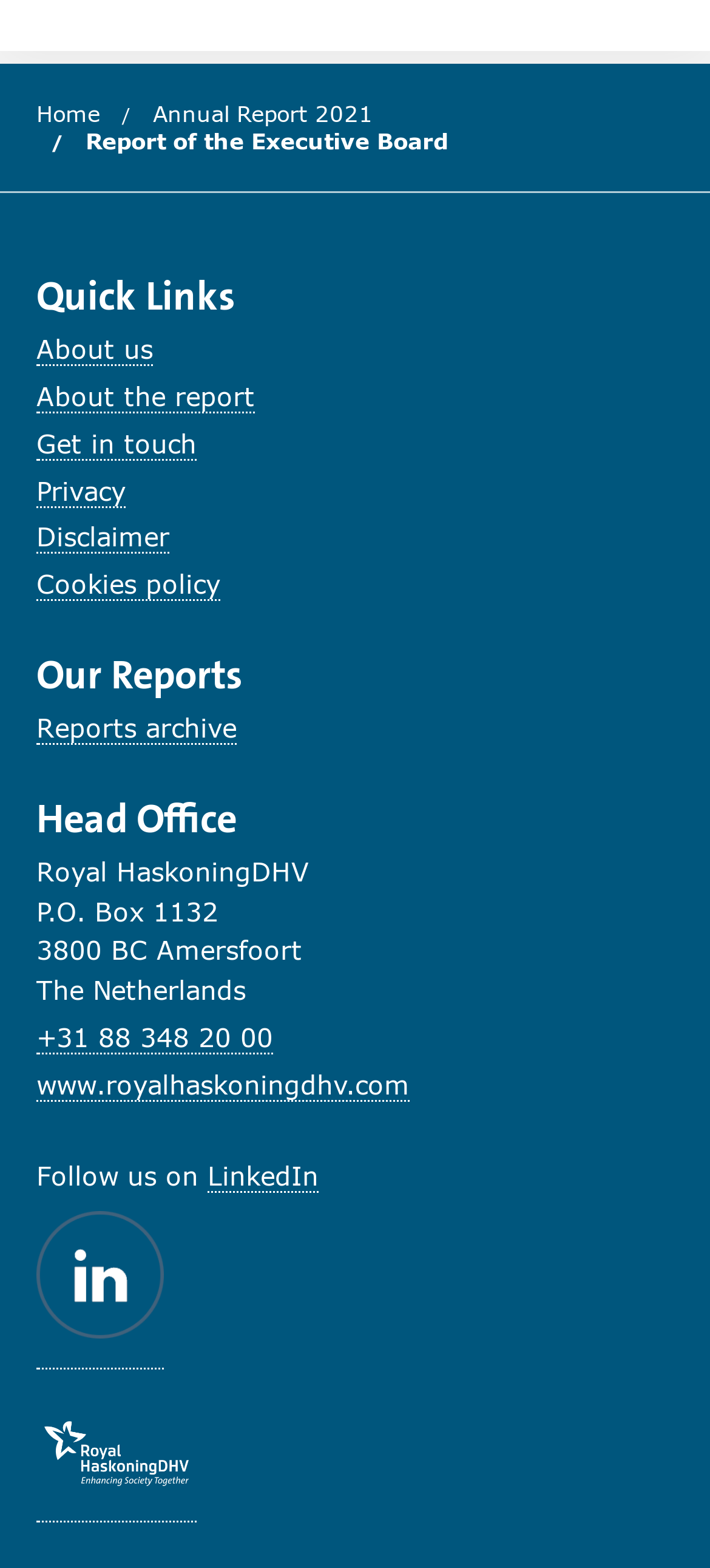Indicate the bounding box coordinates of the element that must be clicked to execute the instruction: "Visit the Royal HaskoningDHV company website". The coordinates should be given as four float numbers between 0 and 1, i.e., [left, top, right, bottom].

[0.051, 0.947, 0.276, 0.971]